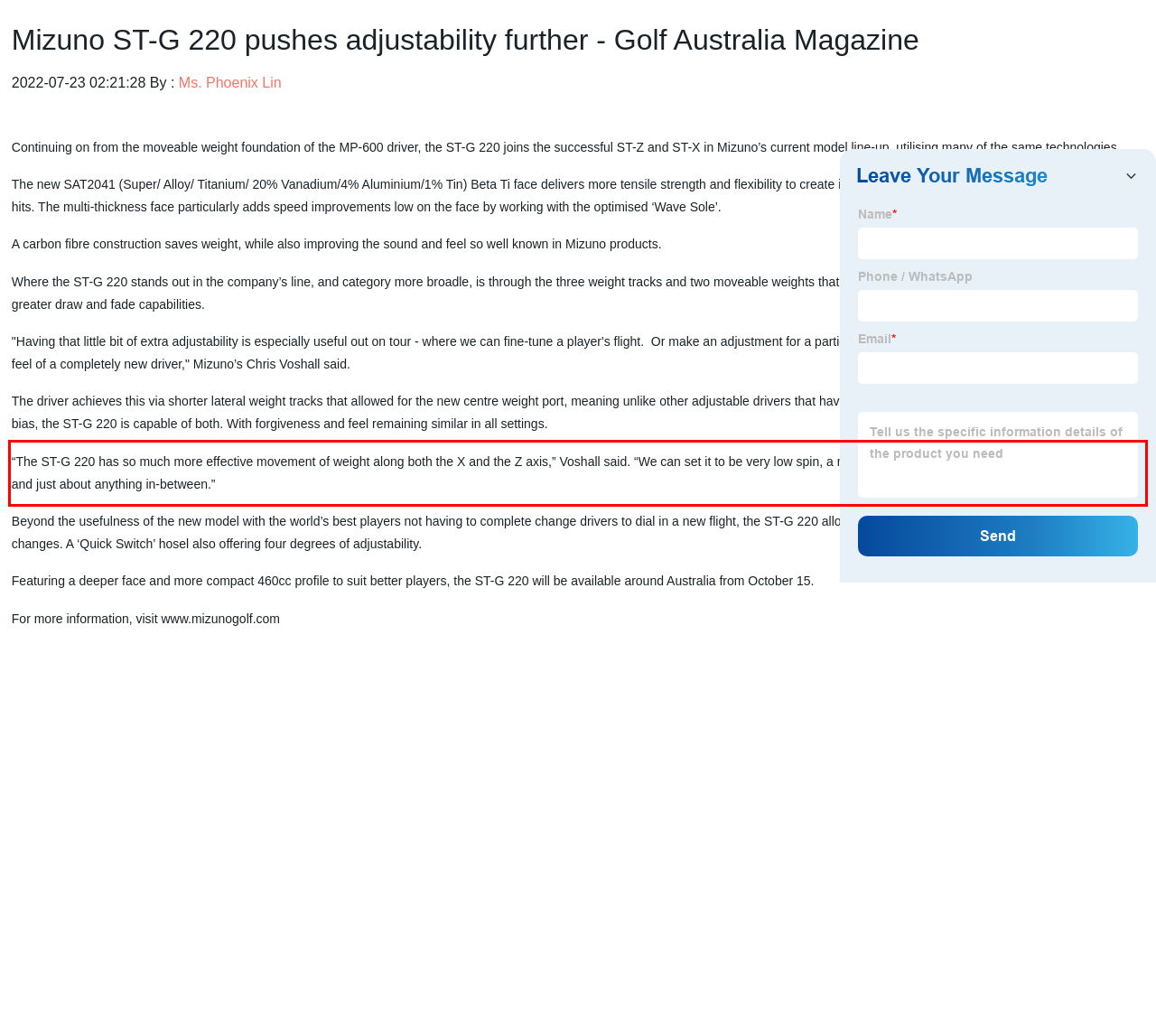Analyze the screenshot of a webpage where a red rectangle is bounding a UI element. Extract and generate the text content within this red bounding box.

“The ST-G 220 has so much more effective movement of weight along both the X and the Z axis,” Voshall said. “We can set it to be very low spin, a more playable mid spin, heavily fade or draw biased and just about anything in-between.”